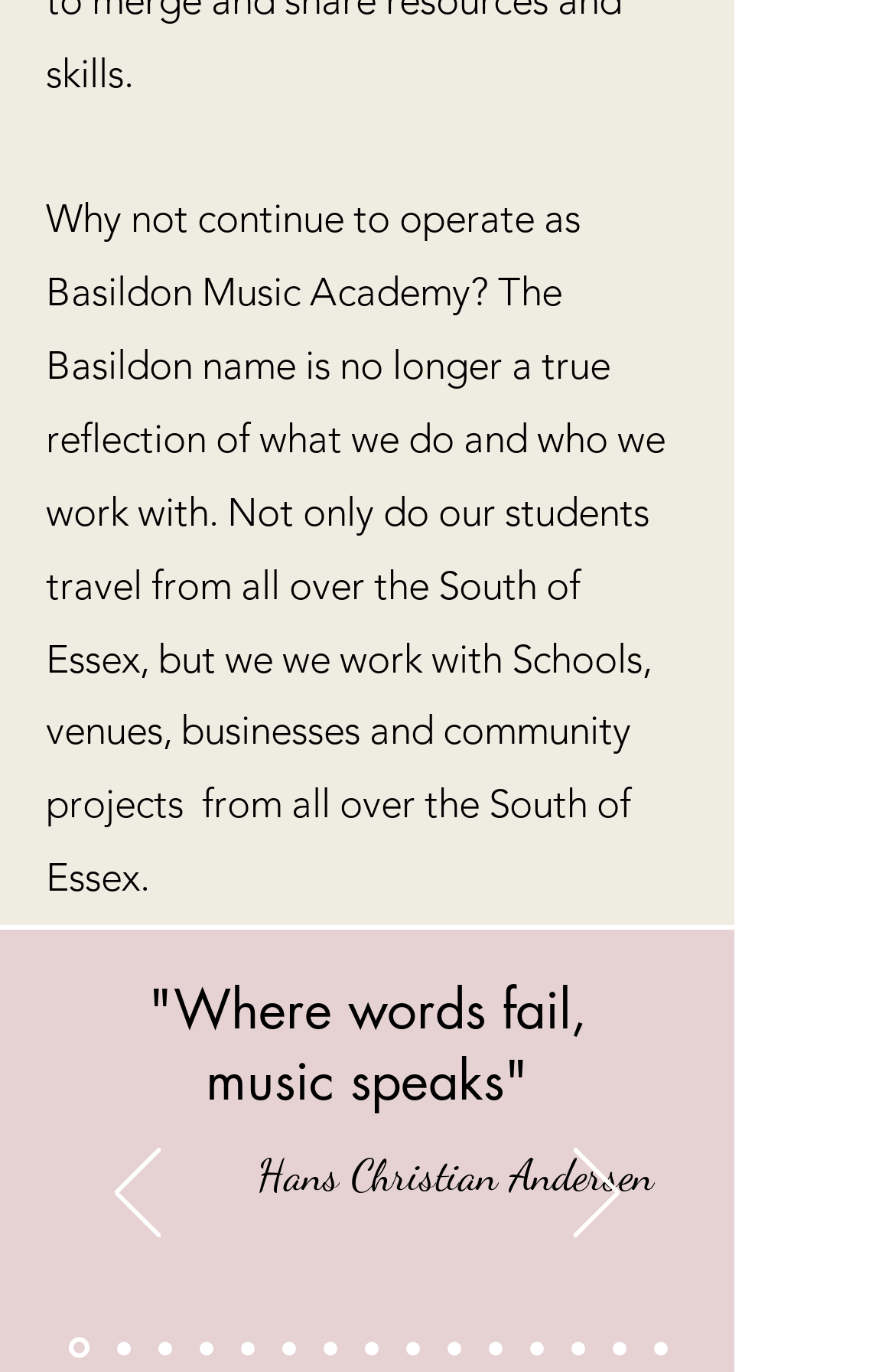With reference to the screenshot, provide a detailed response to the question below:
What is the quote on the webpage?

I found a heading element with the quote 'Where words fail, music speaks' attributed to Hans Christian Andersen.